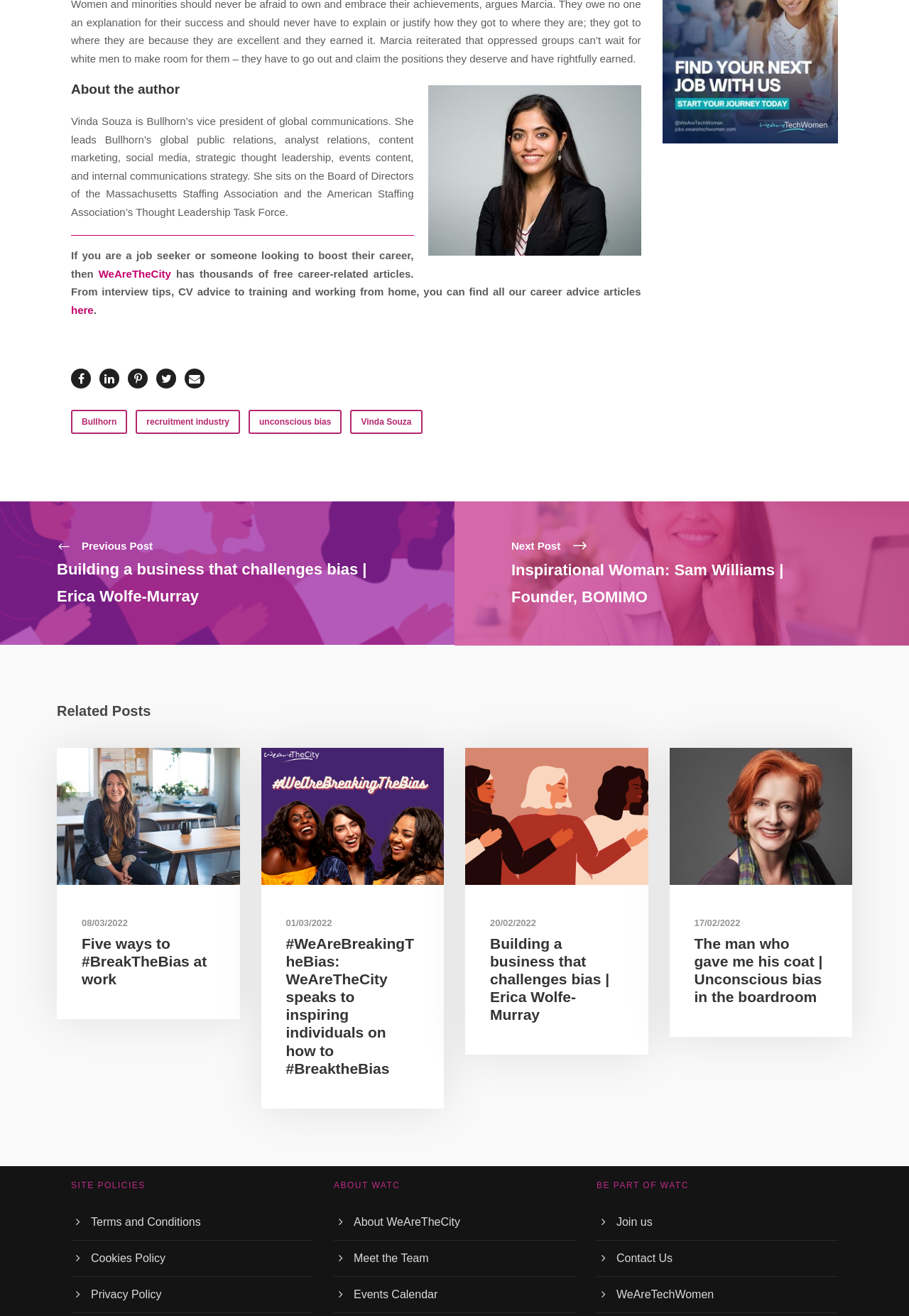How many career-related articles are available on WeAreTheCity?
Use the screenshot to answer the question with a single word or phrase.

Thousands